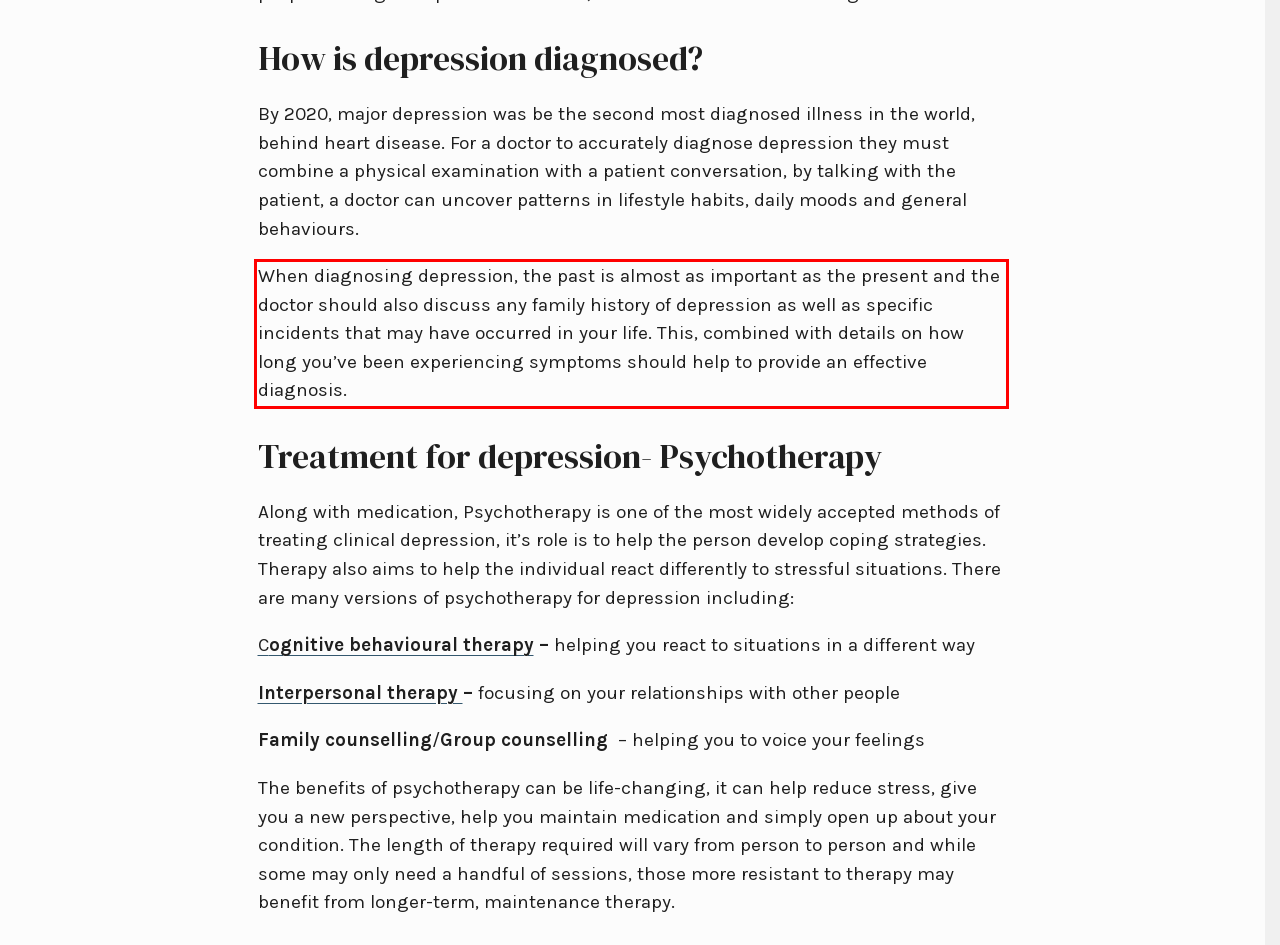Examine the webpage screenshot, find the red bounding box, and extract the text content within this marked area.

When diagnosing depression, the past is almost as important as the present and the doctor should also discuss any family history of depression as well as specific incidents that may have occurred in your life. This, combined with details on how long you’ve been experiencing symptoms should help to provide an effective diagnosis.